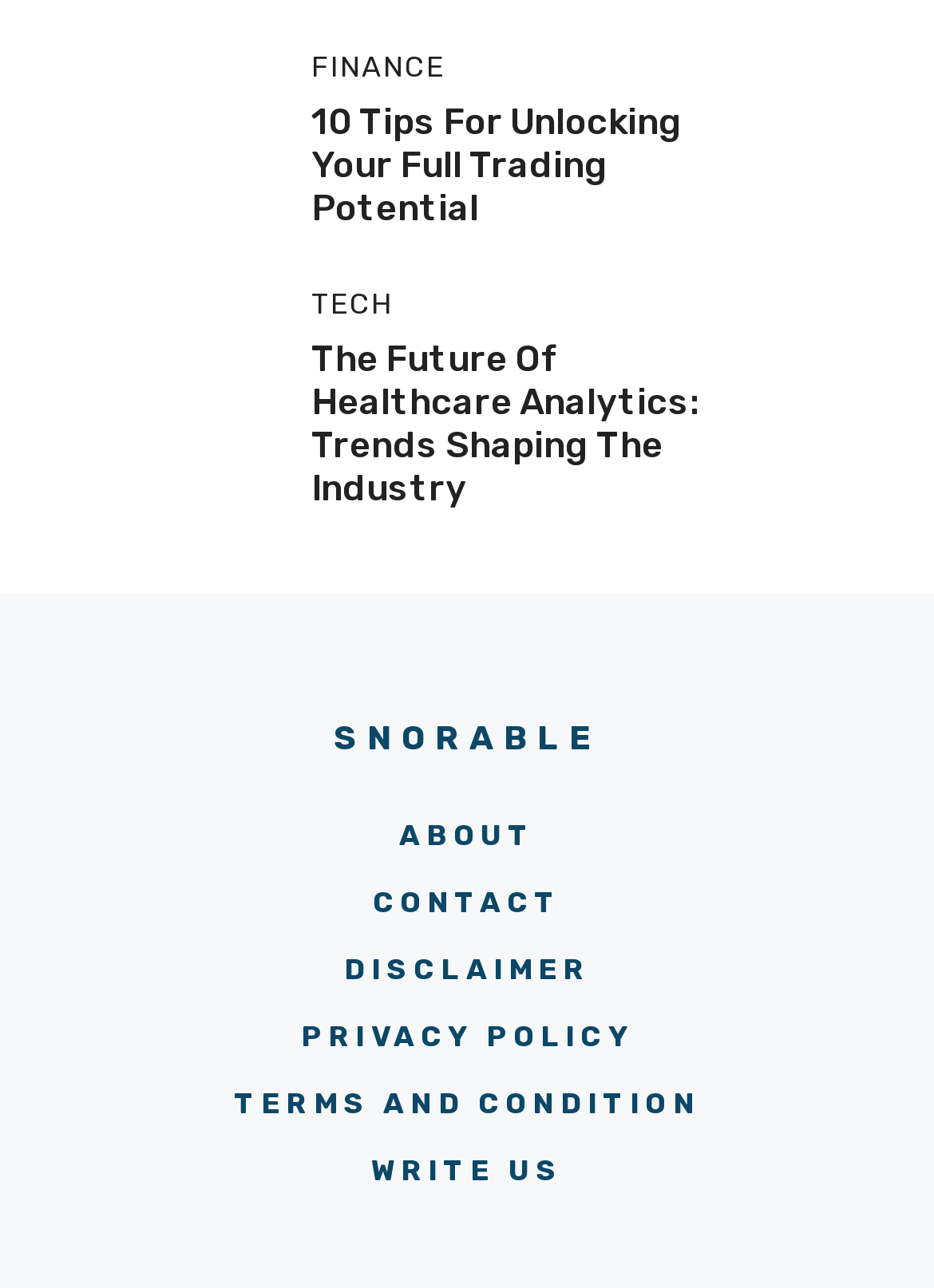Please find the bounding box coordinates for the clickable element needed to perform this instruction: "go to the SNORABLE page".

[0.357, 0.558, 0.643, 0.59]